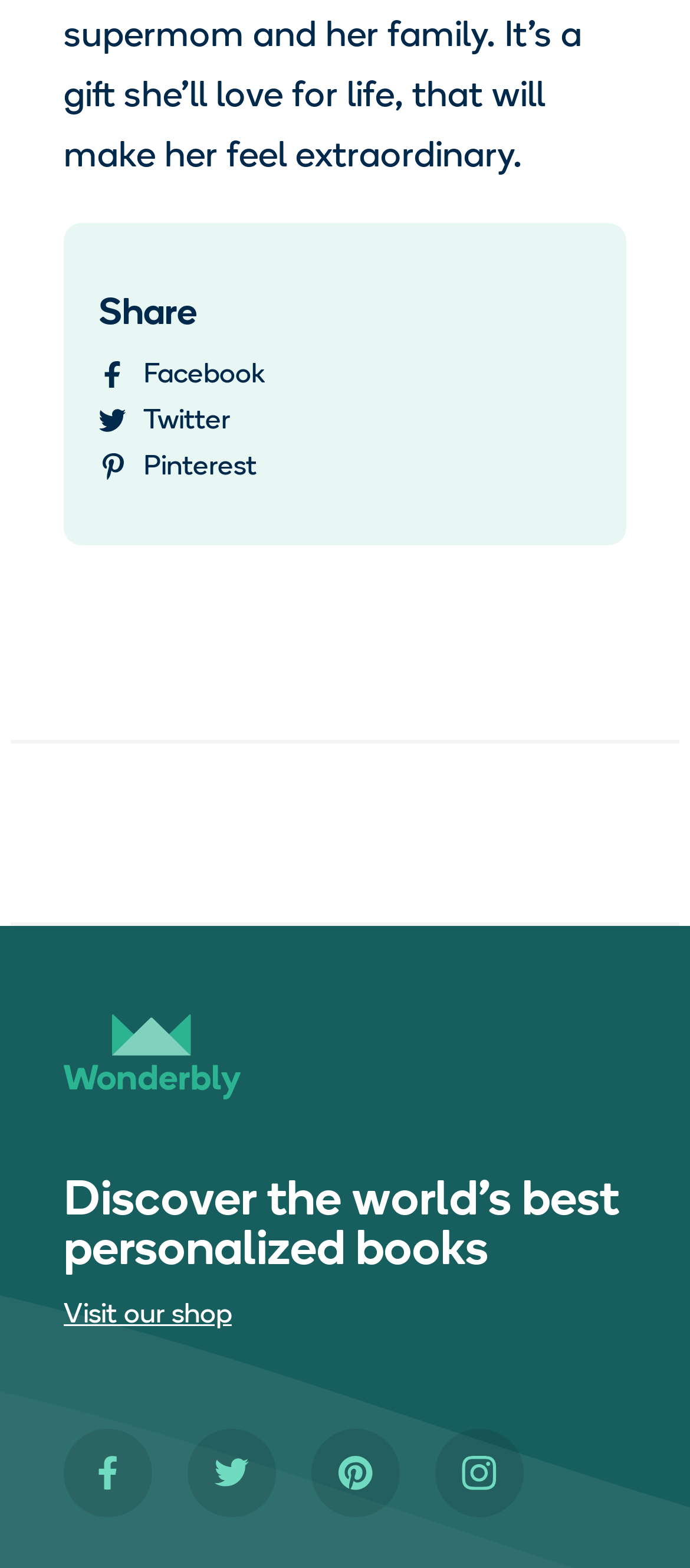Please give a succinct answer using a single word or phrase:
What is the first social media platform listed?

Facebook